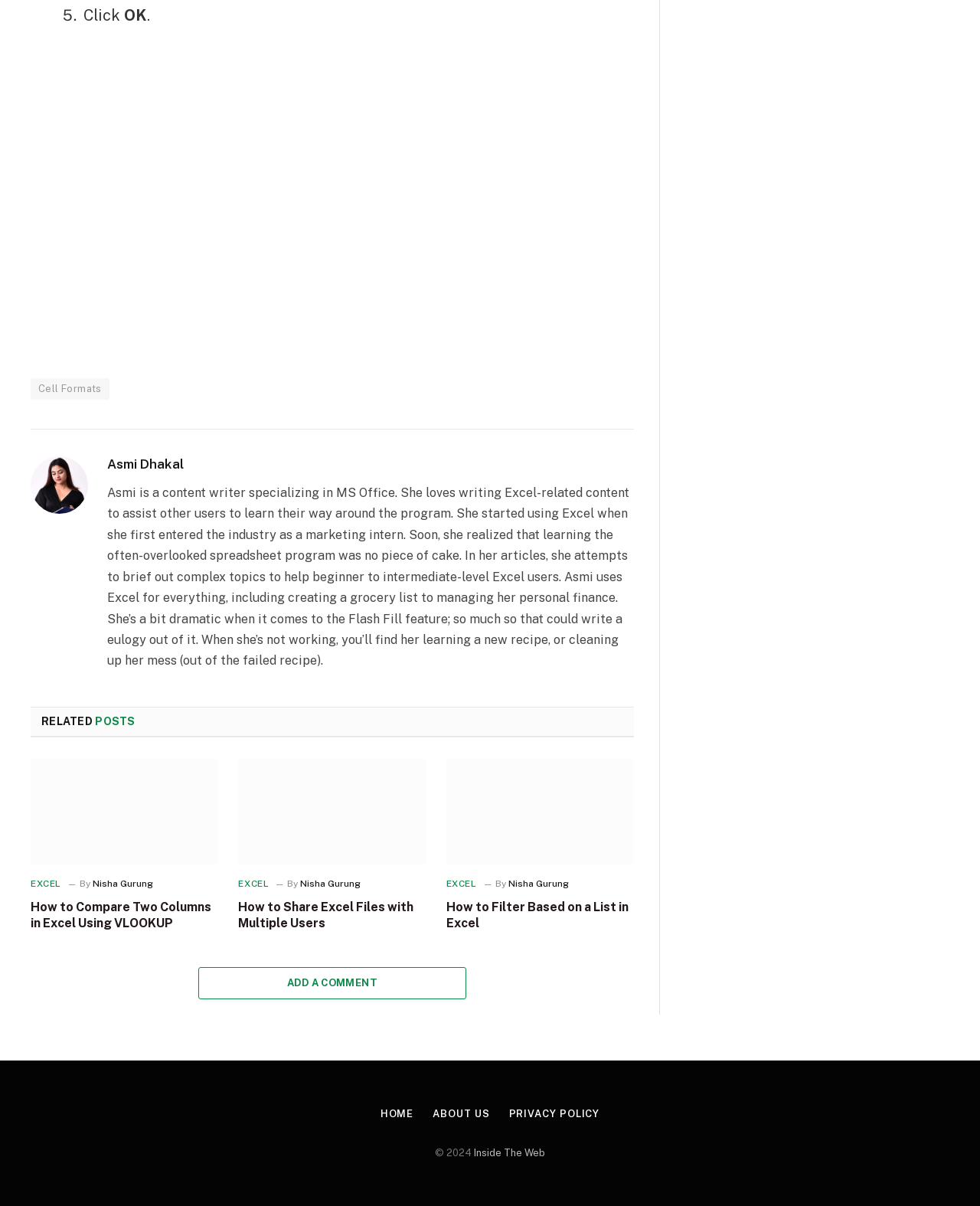Pinpoint the bounding box coordinates of the clickable area needed to execute the instruction: "Visit the homepage by clicking 'HOME'". The coordinates should be specified as four float numbers between 0 and 1, i.e., [left, top, right, bottom].

[0.388, 0.919, 0.422, 0.928]